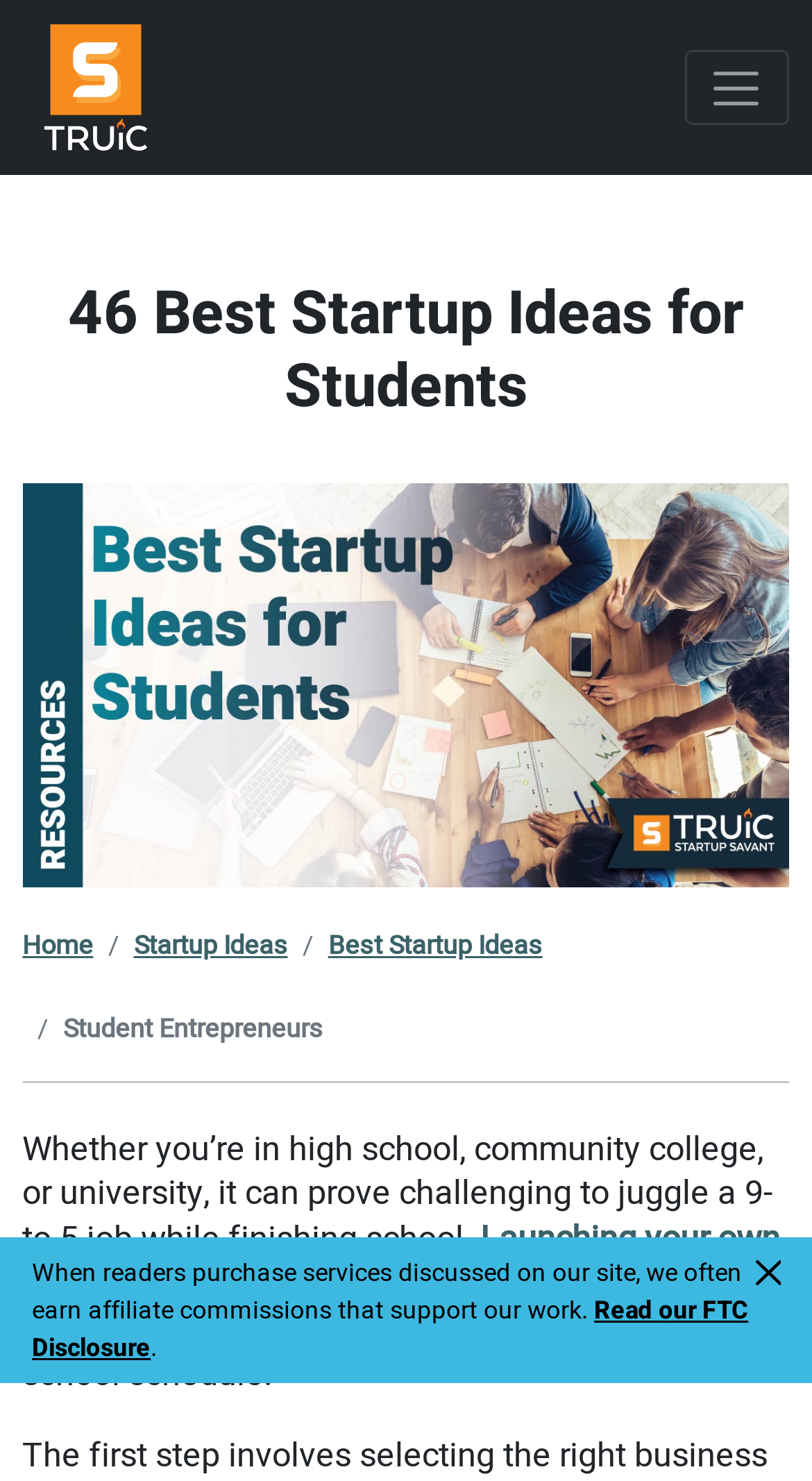Specify the bounding box coordinates (top-left x, top-left y, bottom-right x, bottom-right y) of the UI element in the screenshot that matches this description: Student Entrepreneurs

[0.077, 0.682, 0.398, 0.707]